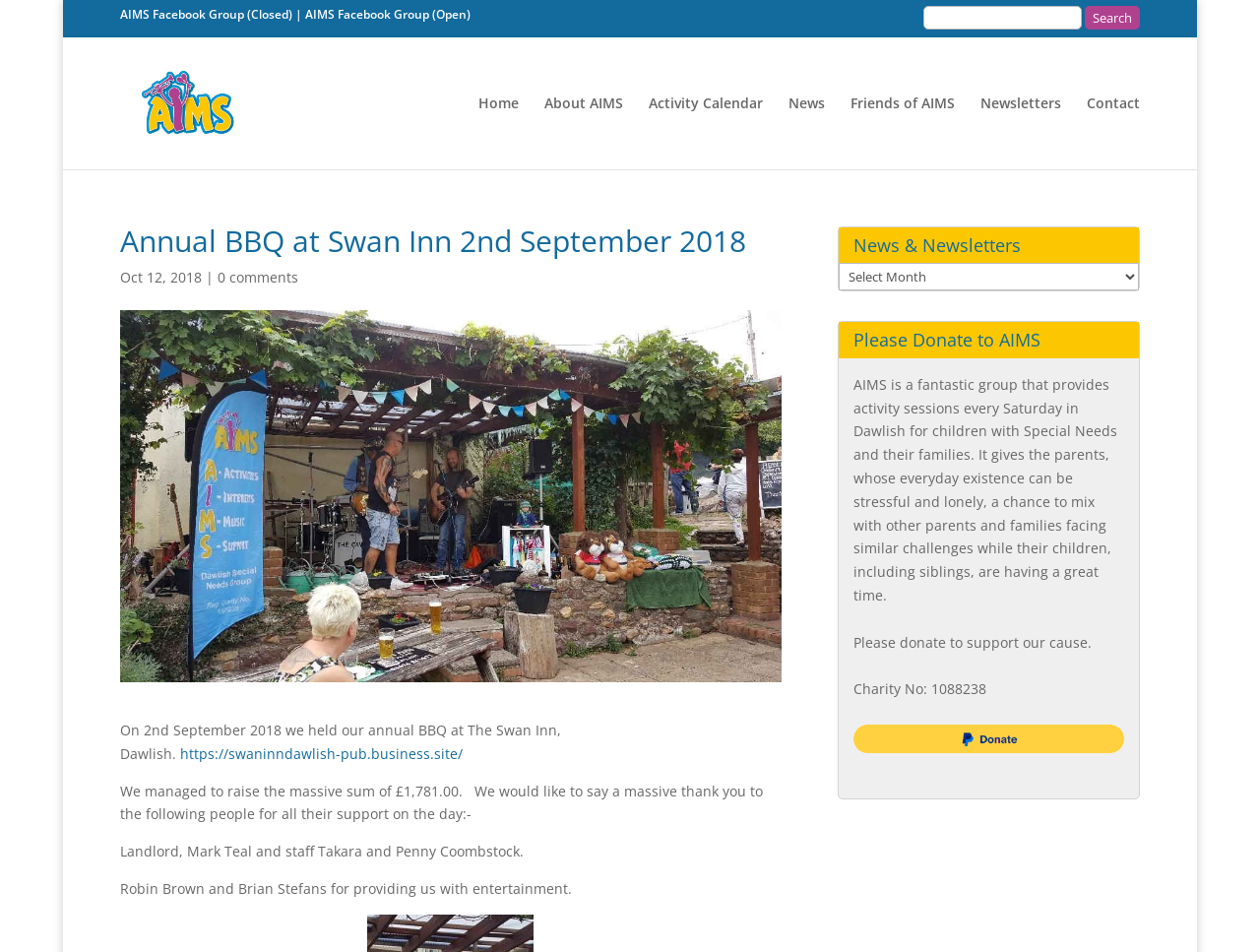Please locate the bounding box coordinates of the element that should be clicked to complete the given instruction: "Read more about Annual BBQ at Swan Inn".

[0.095, 0.238, 0.62, 0.279]